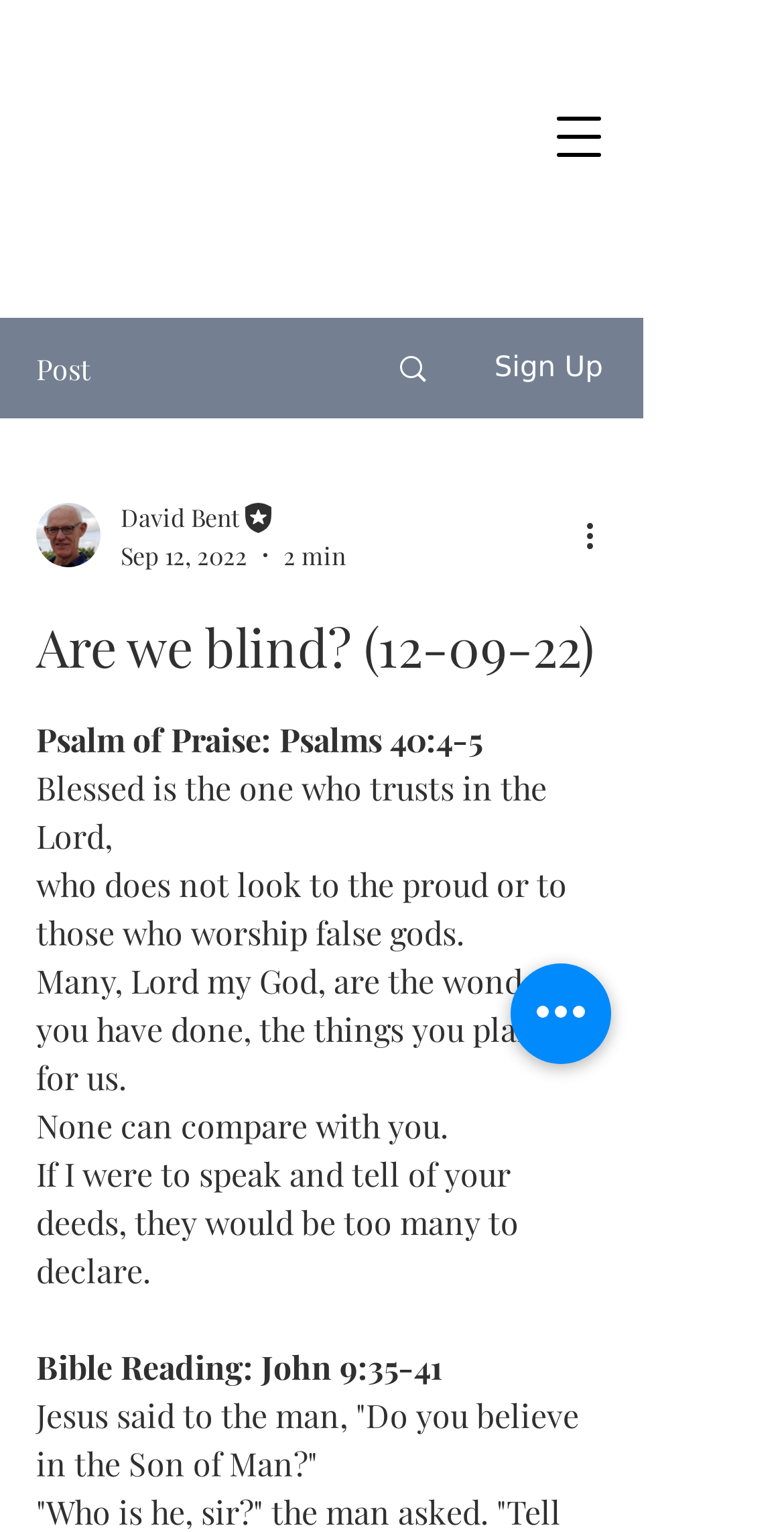How many minutes does it take to read this article?
Using the image, respond with a single word or phrase.

2 min